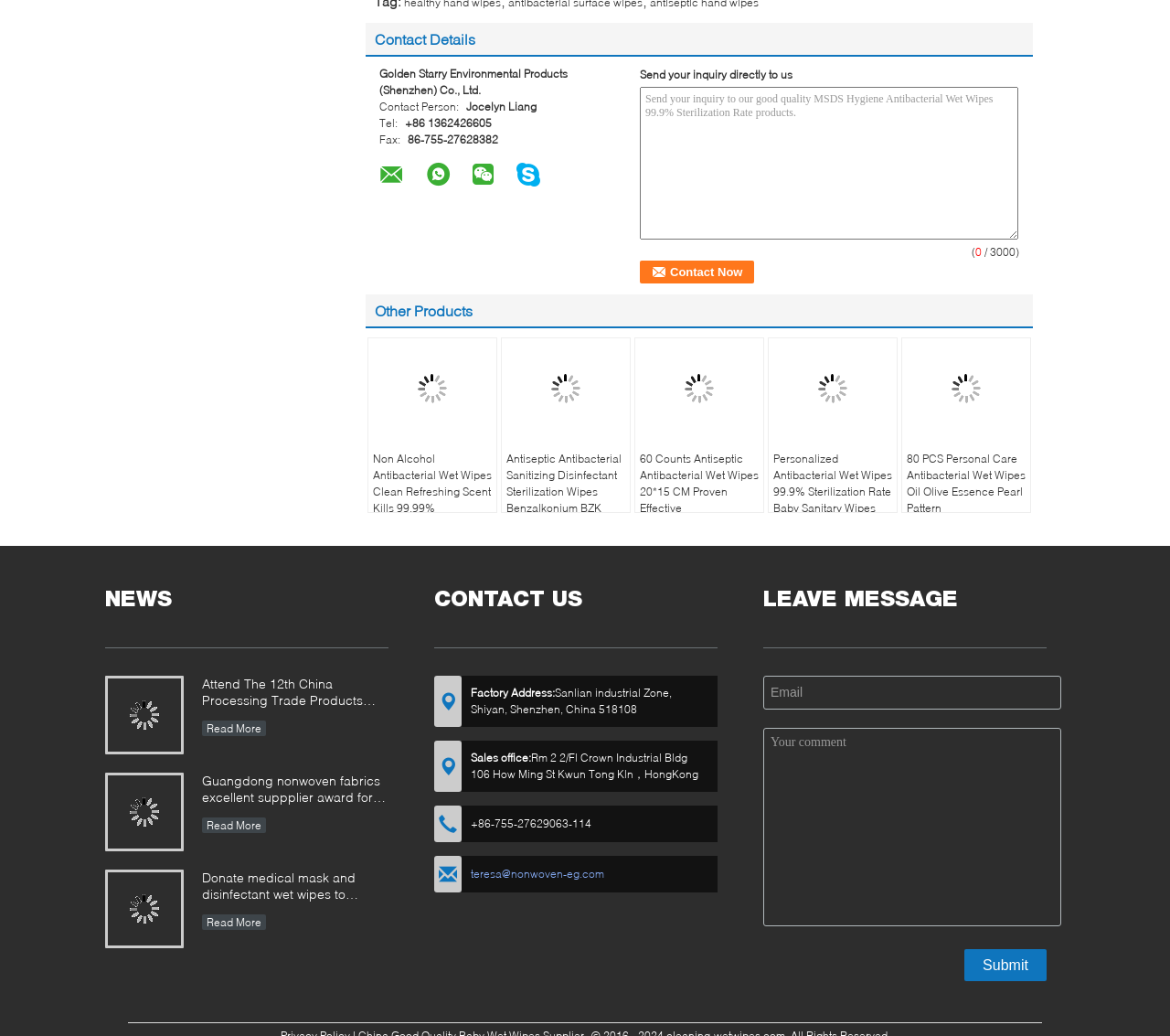Bounding box coordinates are specified in the format (top-left x, top-left y, bottom-right x, bottom-right y). All values are floating point numbers bounded between 0 and 1. Please provide the bounding box coordinate of the region this sentence describes: value="Submit"

[0.824, 0.916, 0.895, 0.947]